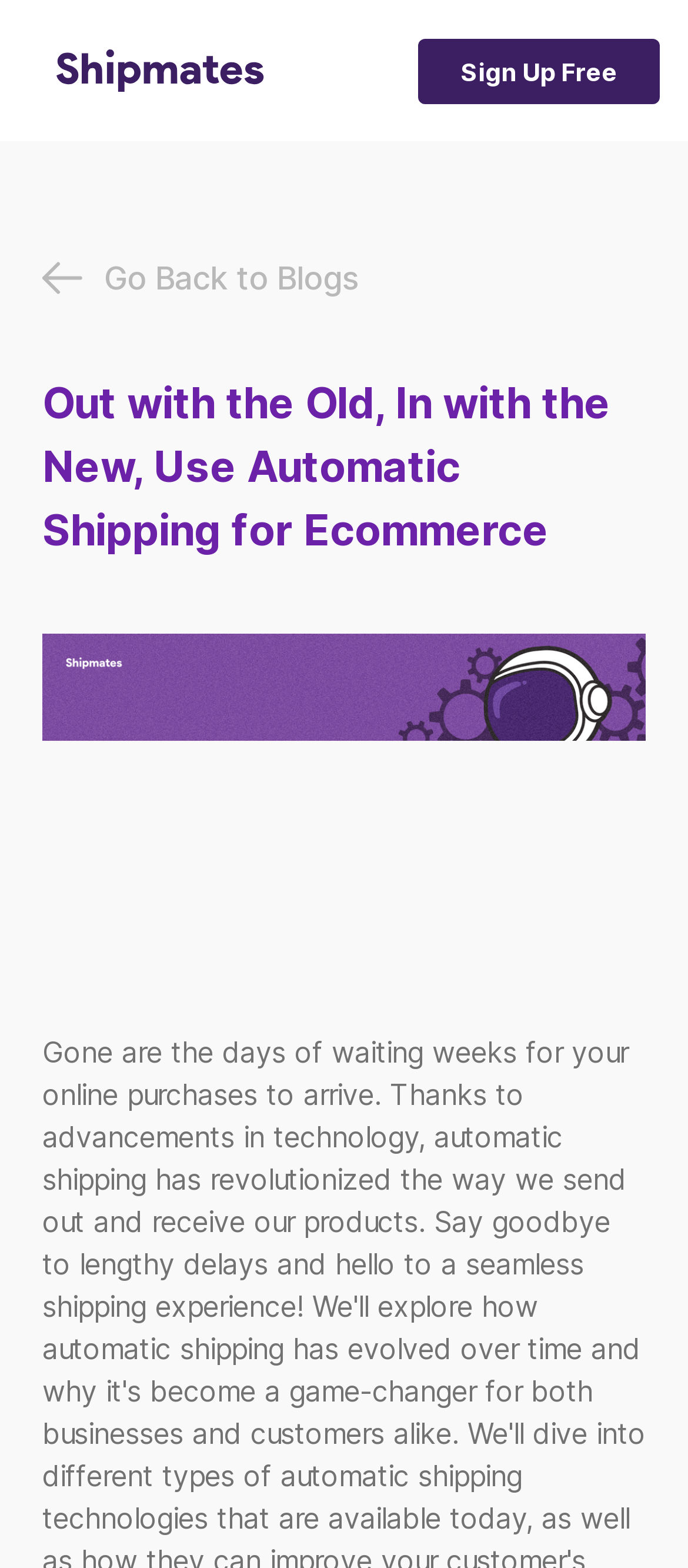Provide a comprehensive description of the webpage.

The webpage is about Shipmates, a software that helps automate the shipping process for ecommerce. At the top of the page, there is a header section that spans the entire width, taking up about 9% of the page's height. Within this section, there are two links: one on the left with an accompanying image, and another on the right with the text "Sign Up Free". 

Below the header section, there is a link to "Go Back to Blogs" on the left side of the page, accompanied by a small image. To the right of this link, there is a prominent heading that reads "Out with the Old, In with the New, Use Automatic Shipping for Ecommerce". This heading takes up about 12% of the page's height. 

Underneath the heading, there is a large figure or image that occupies most of the page's width and about 25% of its height. The image appears to be a central element on the page, likely illustrating the benefits of using Shipmates for automatic shipping.